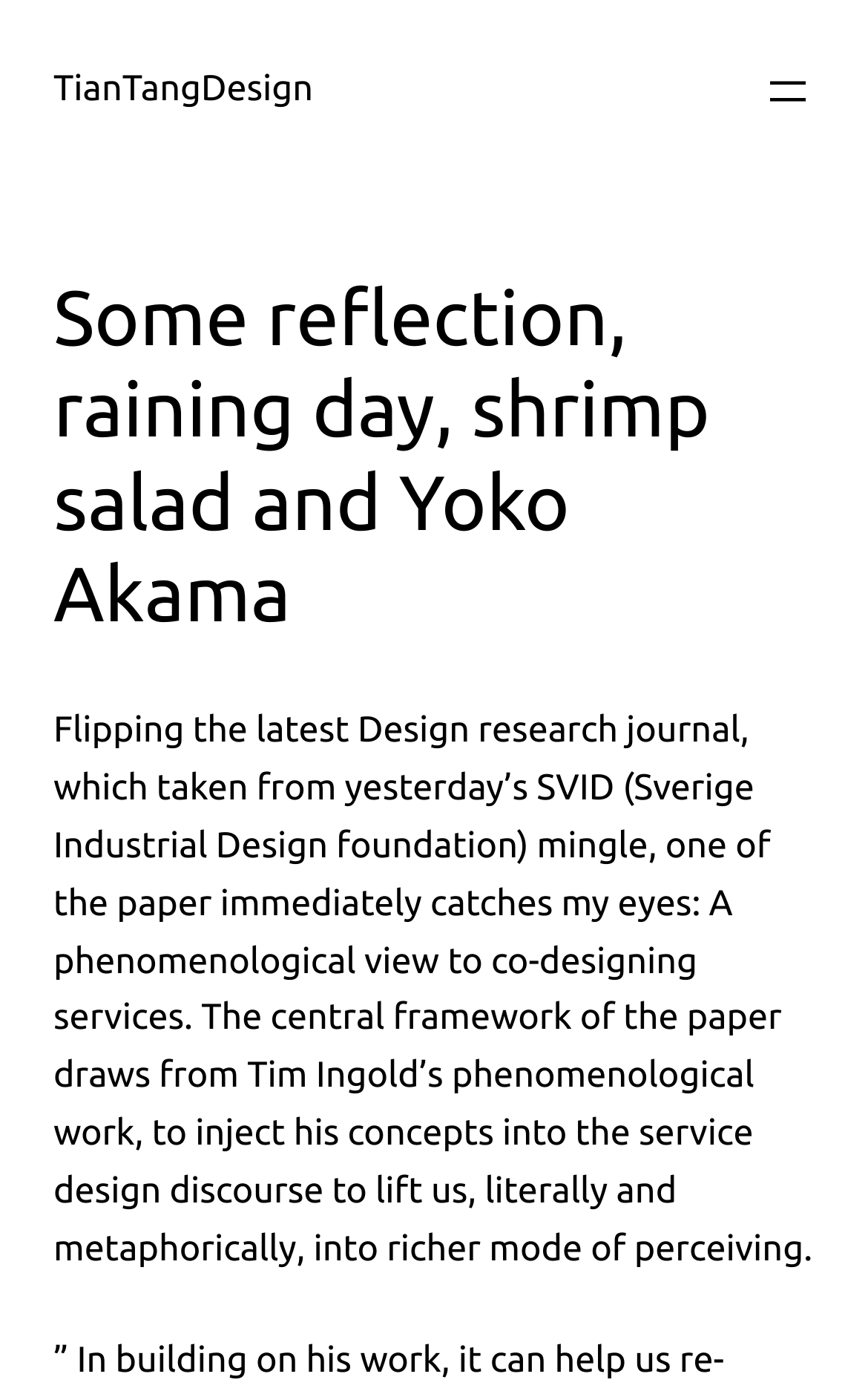Identify the bounding box for the UI element that is described as follows: "TianTangDesign".

[0.062, 0.05, 0.361, 0.079]